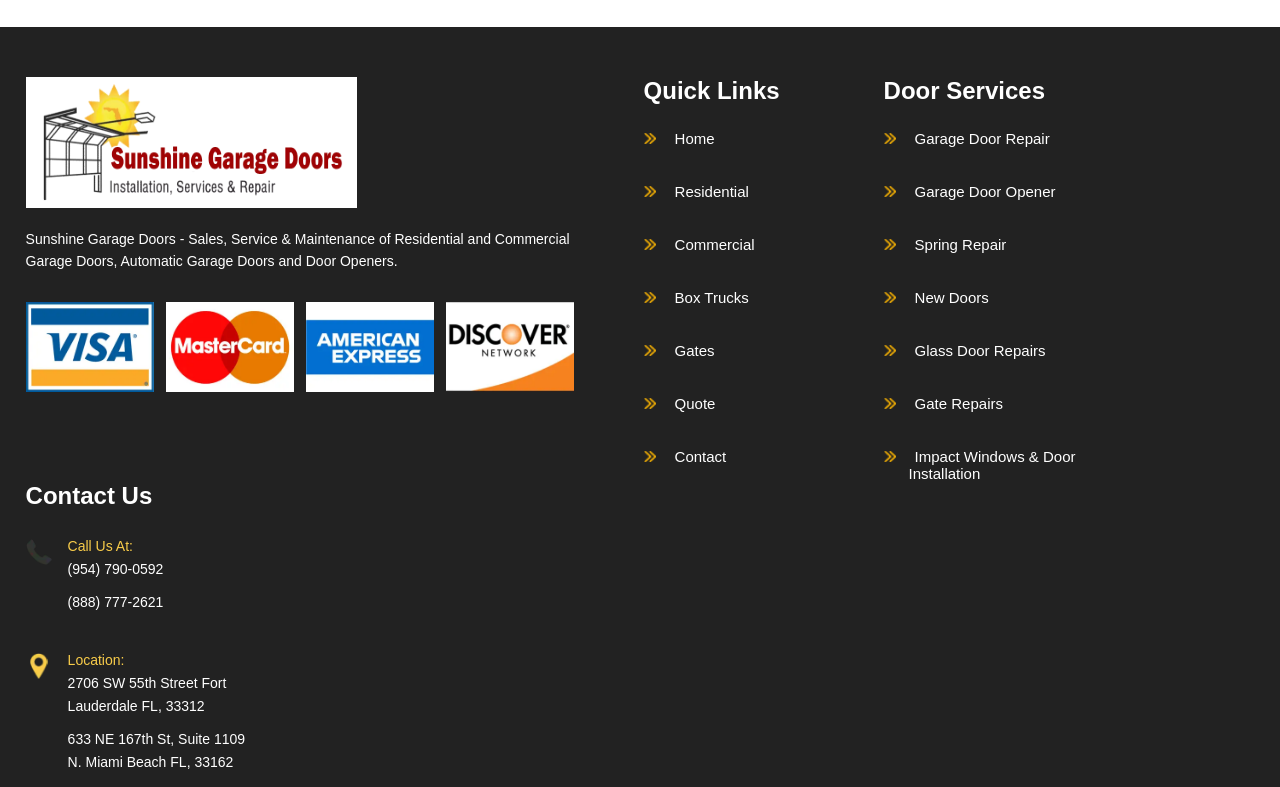Pinpoint the bounding box coordinates of the element you need to click to execute the following instruction: "Click on the 'Quote' link". The bounding box should be represented by four float numbers between 0 and 1, in the format [left, top, right, bottom].

[0.522, 0.482, 0.564, 0.544]